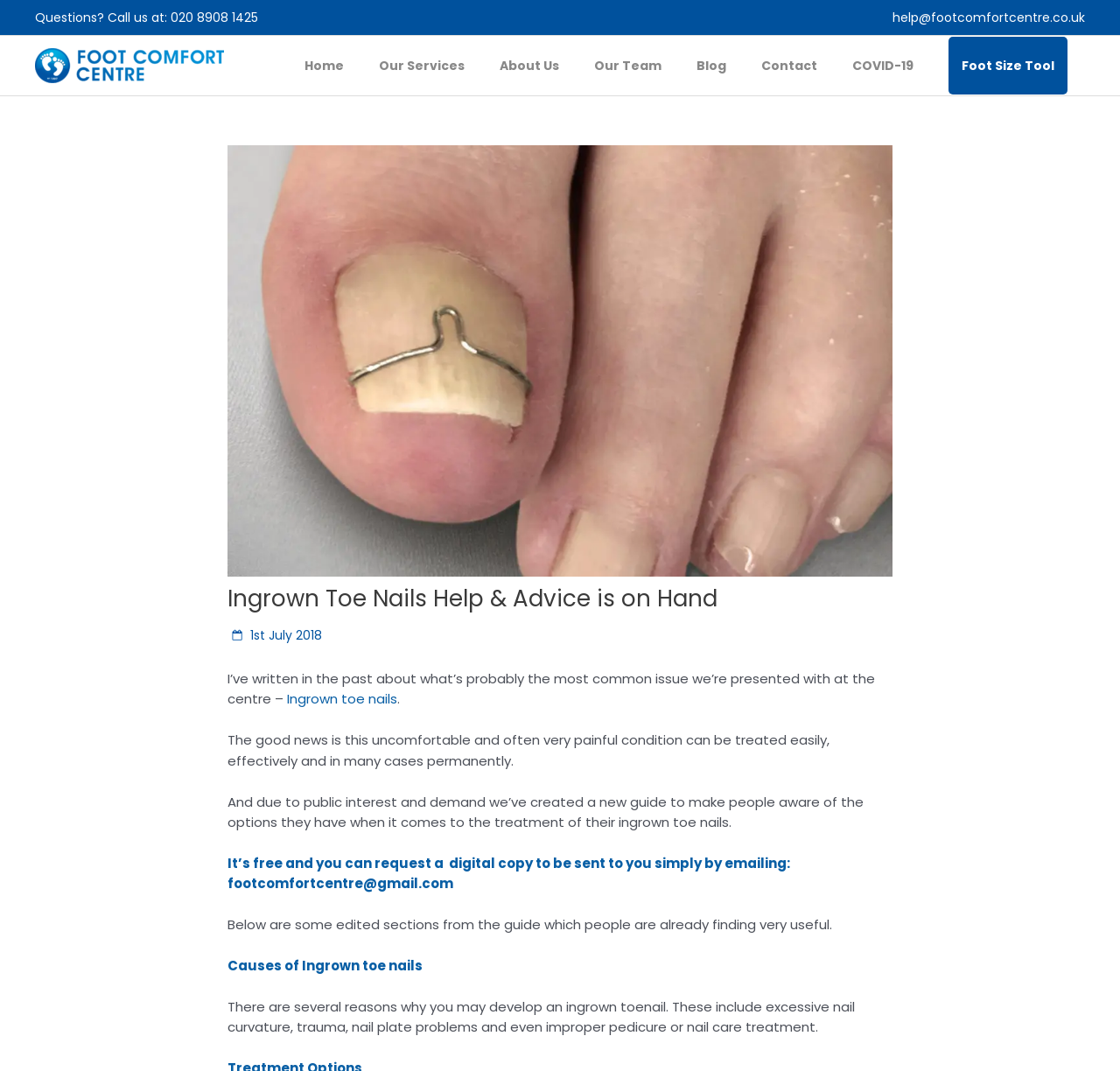How can one request a digital copy of the guide?
Provide an in-depth answer to the question, covering all aspects.

The webpage states that one can request a digital copy of the guide by emailing footcomfortcentre@gmail.com, as stated in the text 'It’s free and you can request a digital copy to be sent to you simply by emailing: footcomfortcentre@gmail.com'.